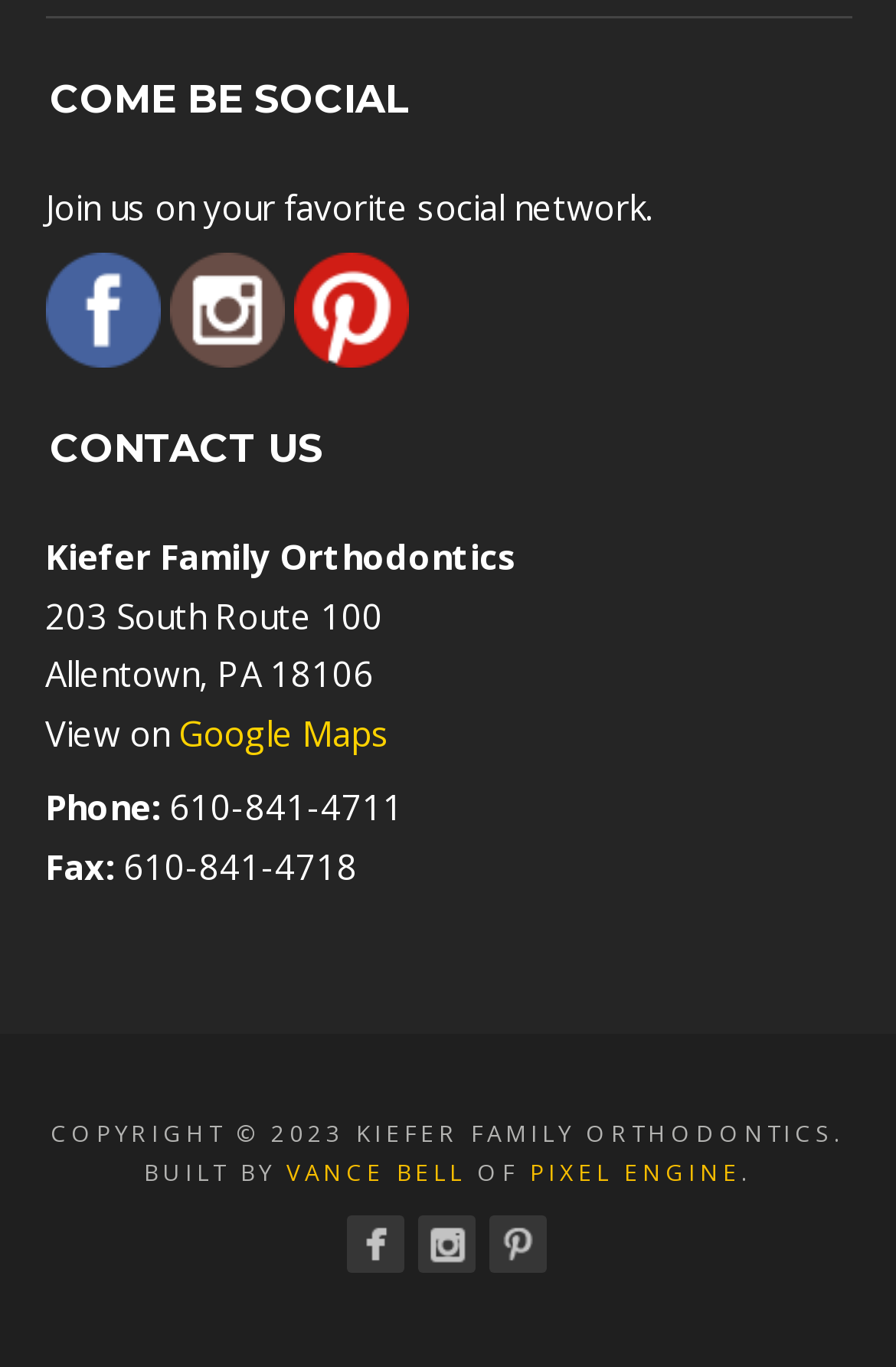Return the bounding box coordinates of the UI element that corresponds to this description: "title="Pinterest"". The coordinates must be given as four float numbers in the range of 0 and 1, [left, top, right, bottom].

[0.545, 0.889, 0.609, 0.931]